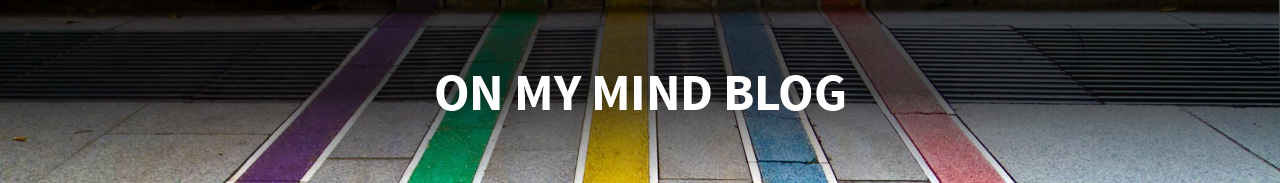Based on the image, please elaborate on the answer to the following question:
What is the style of the urban scene?

The question asks about the style of the urban scene depicted in the image. The caption describes the scene as having a 'modern aesthetic', which suggests that the style is contemporary and sleek. The use of colorful lines on the concrete surface and the bold white text also contribute to a modern feel.